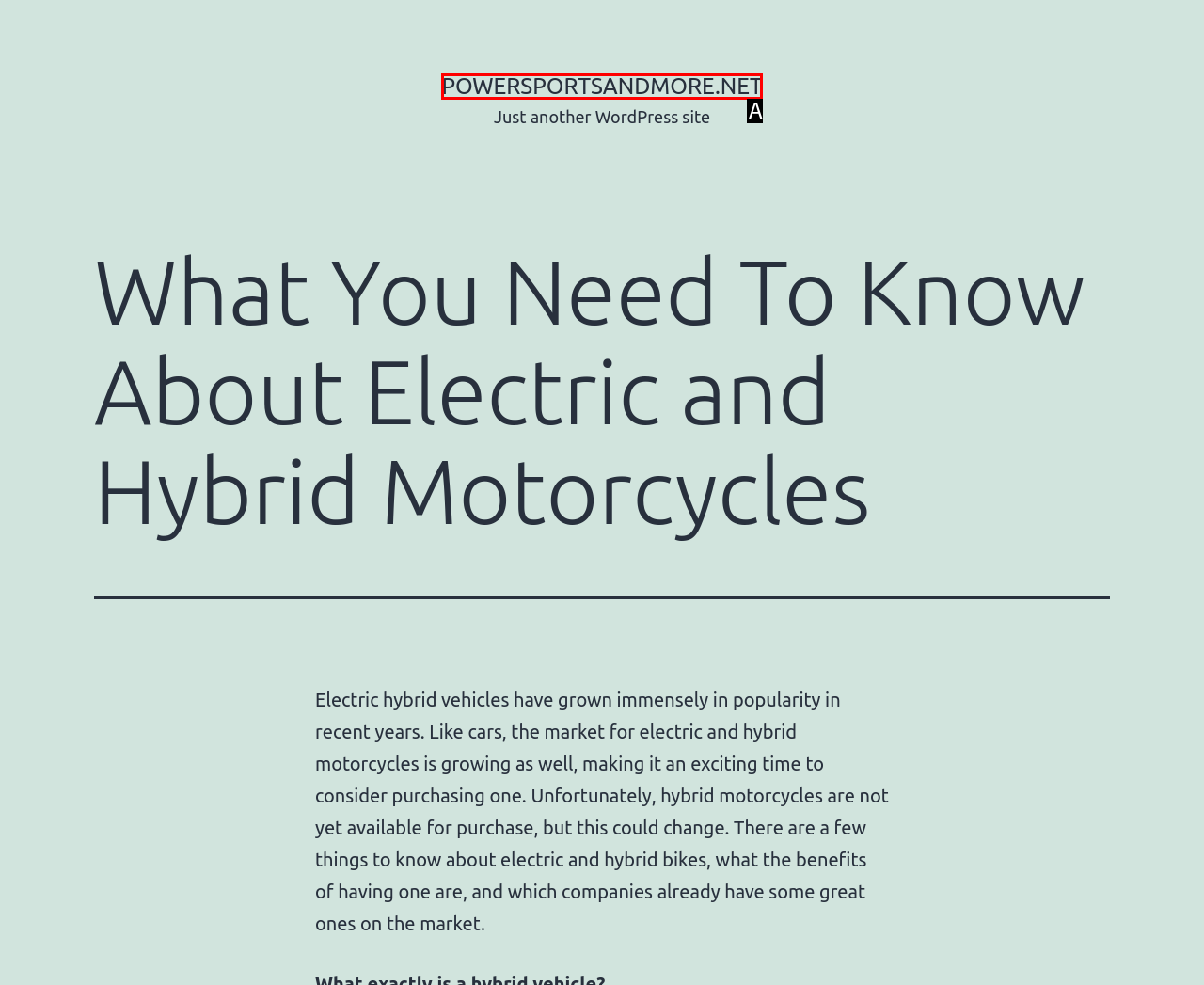Match the HTML element to the description: Terms of Service. Respond with the letter of the correct option directly.

None